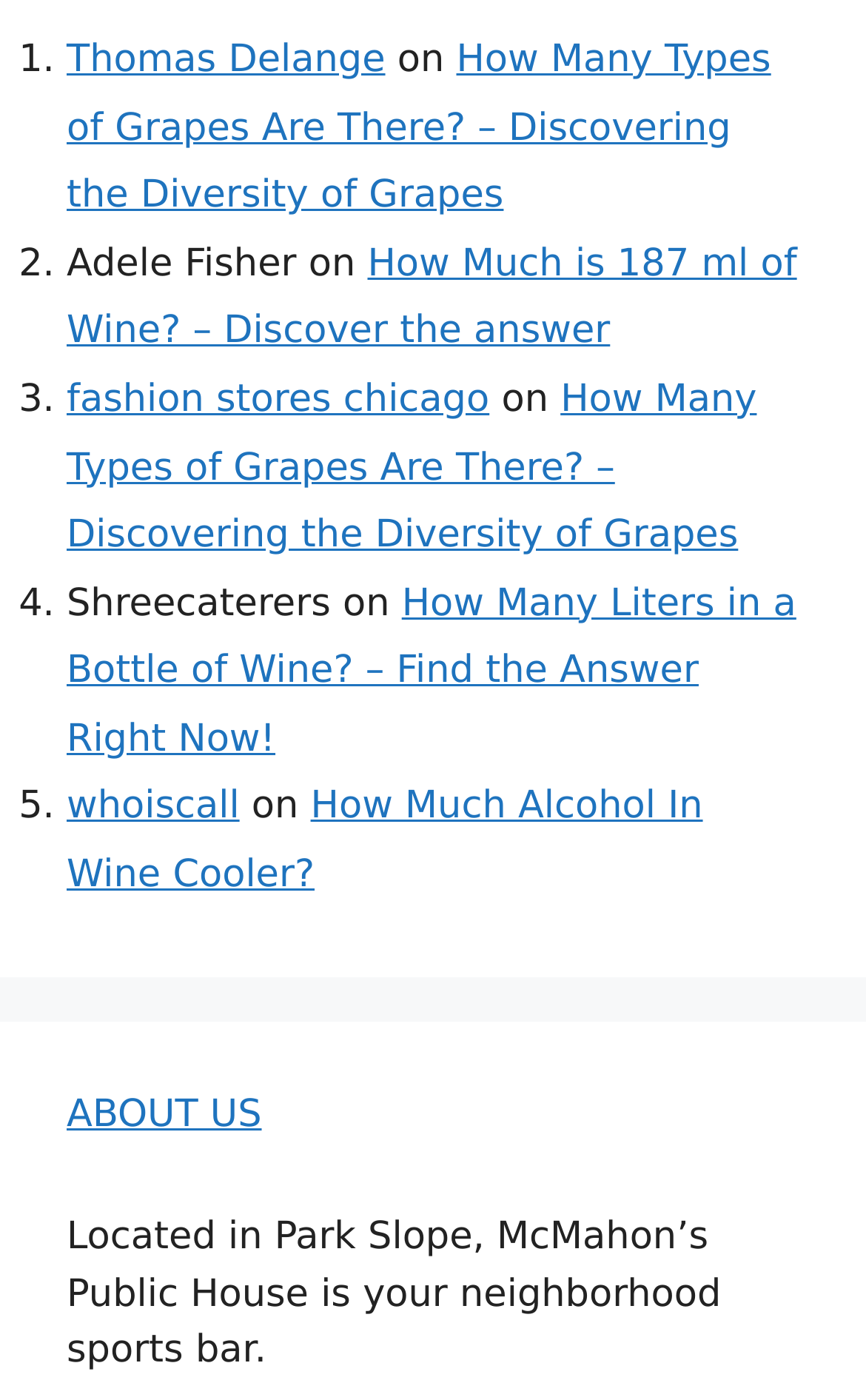Give a one-word or short-phrase answer to the following question: 
What is the name of the sports bar mentioned at the bottom of the webpage?

McMahon’s Public House